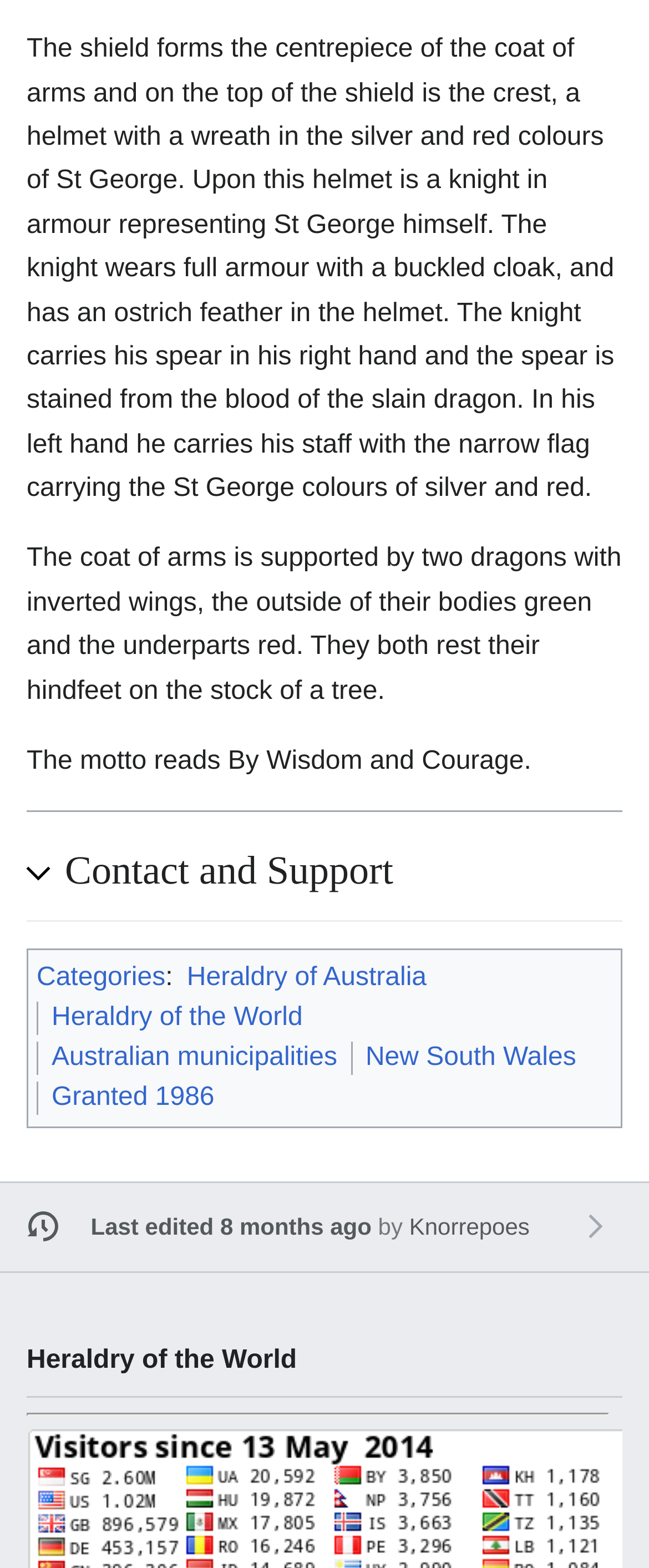Locate the bounding box coordinates of the area you need to click to fulfill this instruction: 'View New South Wales'. The coordinates must be in the form of four float numbers ranging from 0 to 1: [left, top, right, bottom].

[0.563, 0.665, 0.888, 0.683]